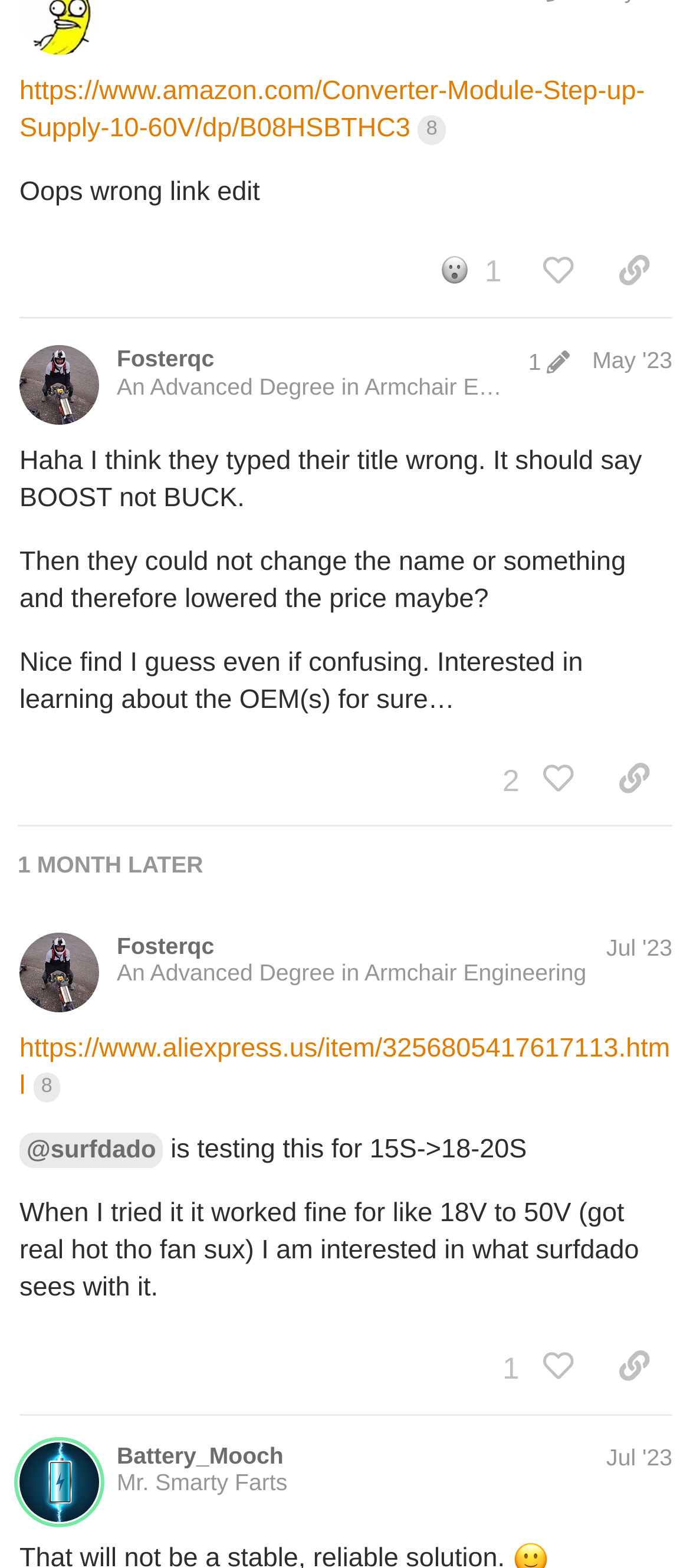Locate the bounding box coordinates of the element that needs to be clicked to carry out the instruction: "Click the link to the Amazon product". The coordinates should be given as four float numbers ranging from 0 to 1, i.e., [left, top, right, bottom].

[0.028, 0.048, 0.935, 0.091]